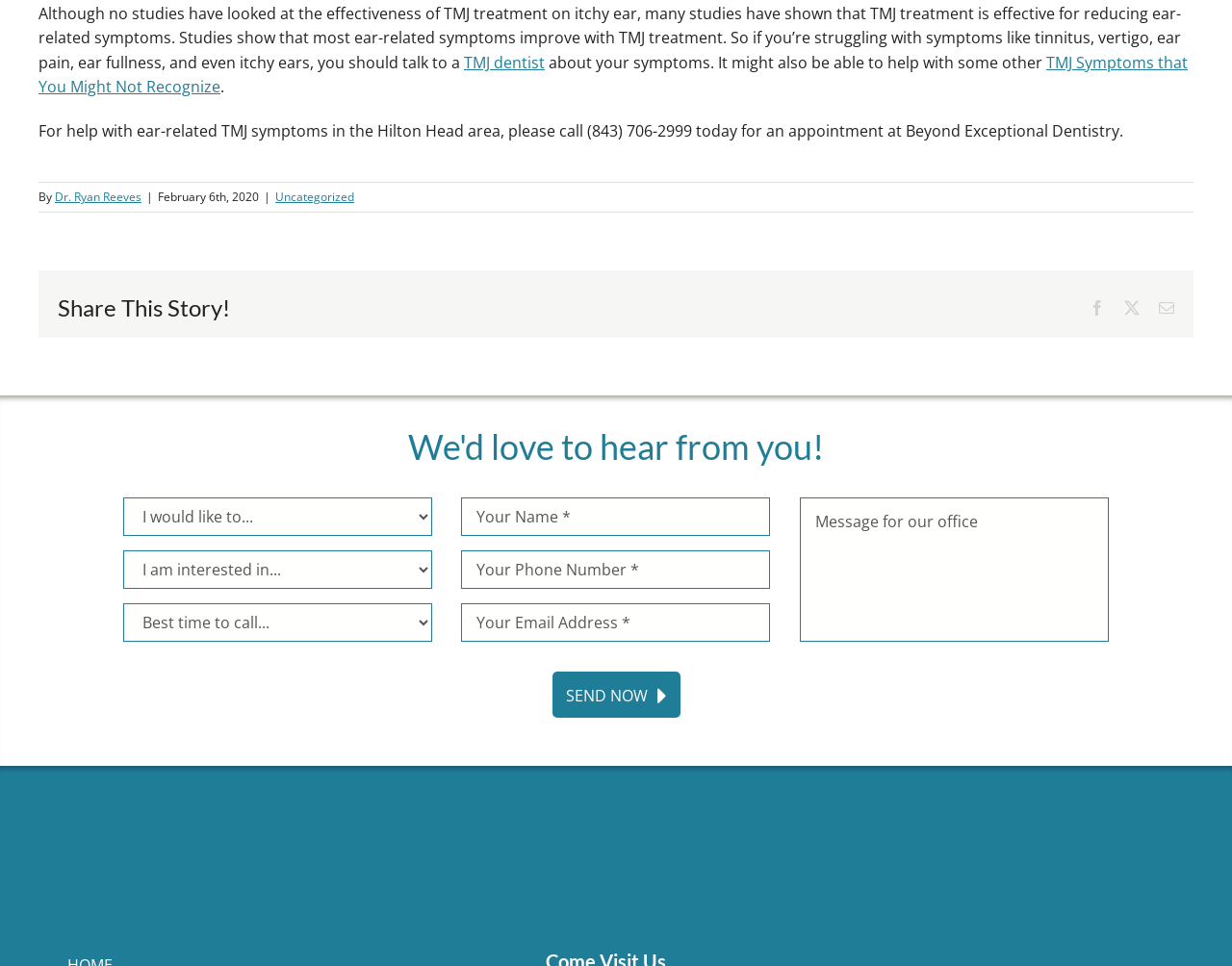From the details in the image, provide a thorough response to the question: What is the phone number to call for an appointment?

The phone number to call for an appointment is provided in the text, which says 'For help with ear-related TMJ symptoms in the Hilton Head area, please call (843) 706-2999 today for an appointment at Beyond Exceptional Dentistry.'